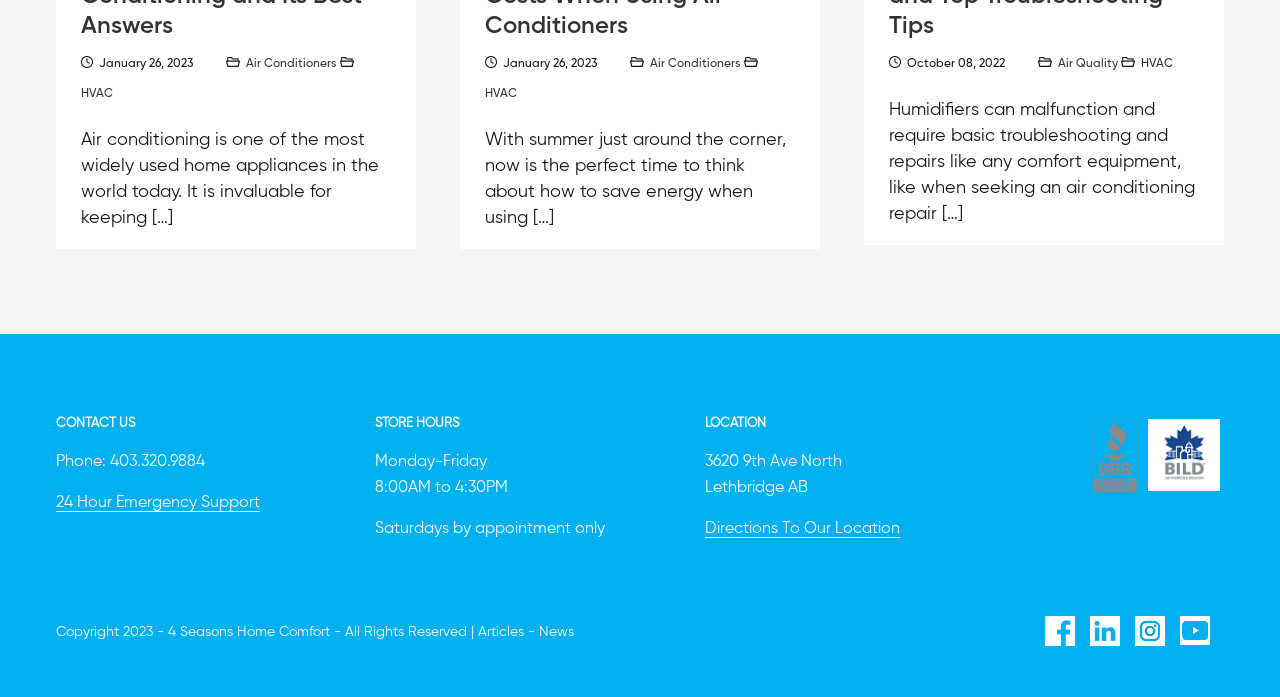Locate the bounding box coordinates of the area where you should click to accomplish the instruction: "Read articles".

[0.373, 0.897, 0.412, 0.917]